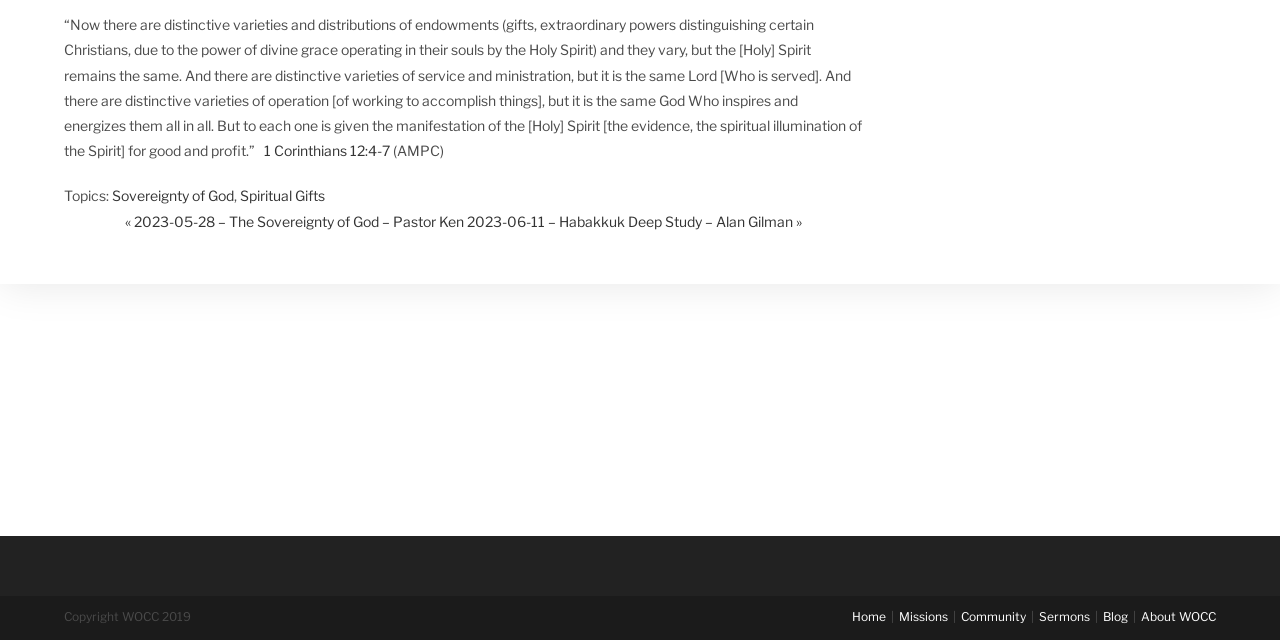Extract the bounding box coordinates for the UI element described by the text: "Missions". The coordinates should be in the form of [left, top, right, bottom] with values between 0 and 1.

[0.702, 0.952, 0.741, 0.975]